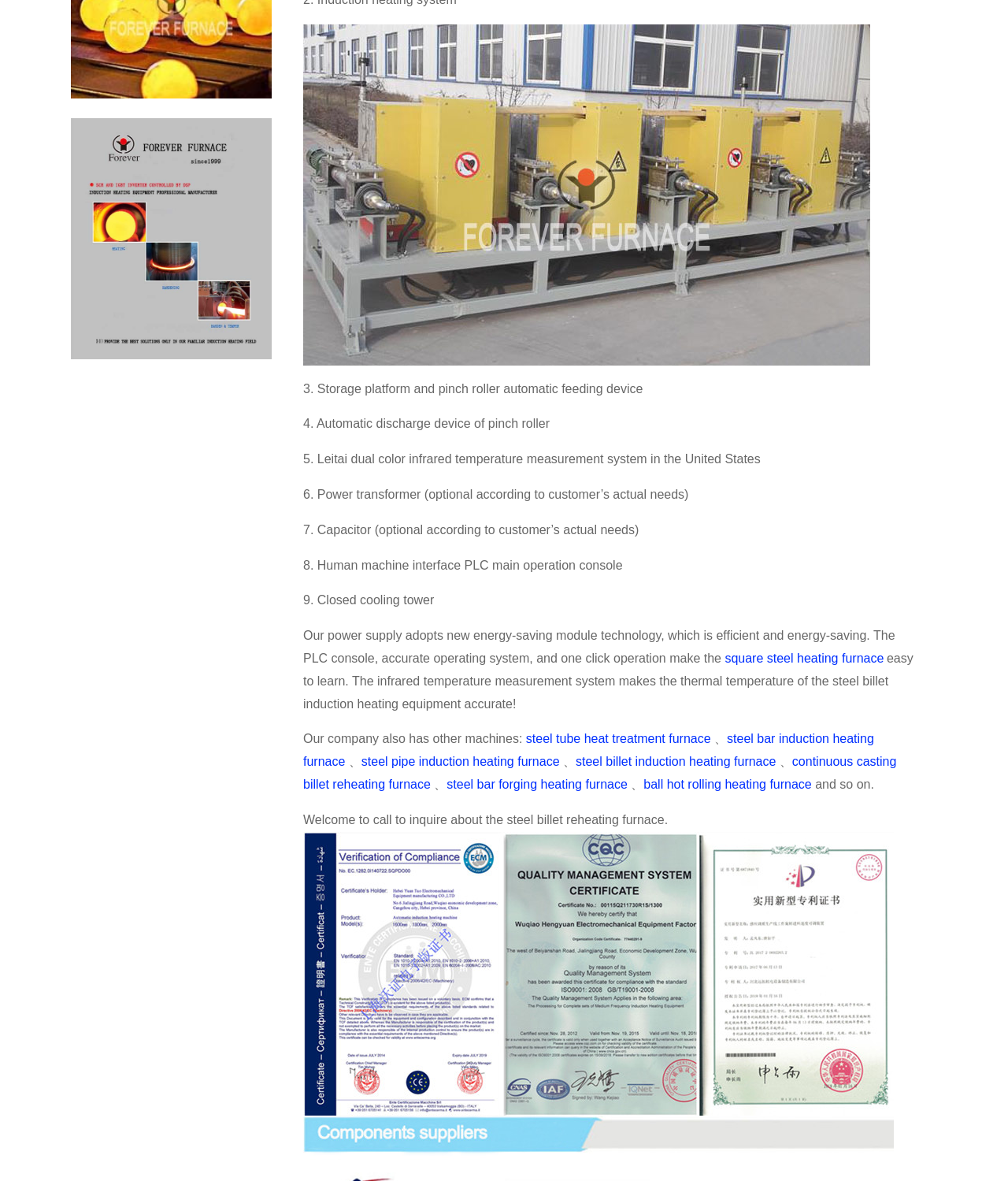Determine the bounding box coordinates for the HTML element described here: "continuous casting billet reheating furnace".

[0.301, 0.639, 0.889, 0.67]